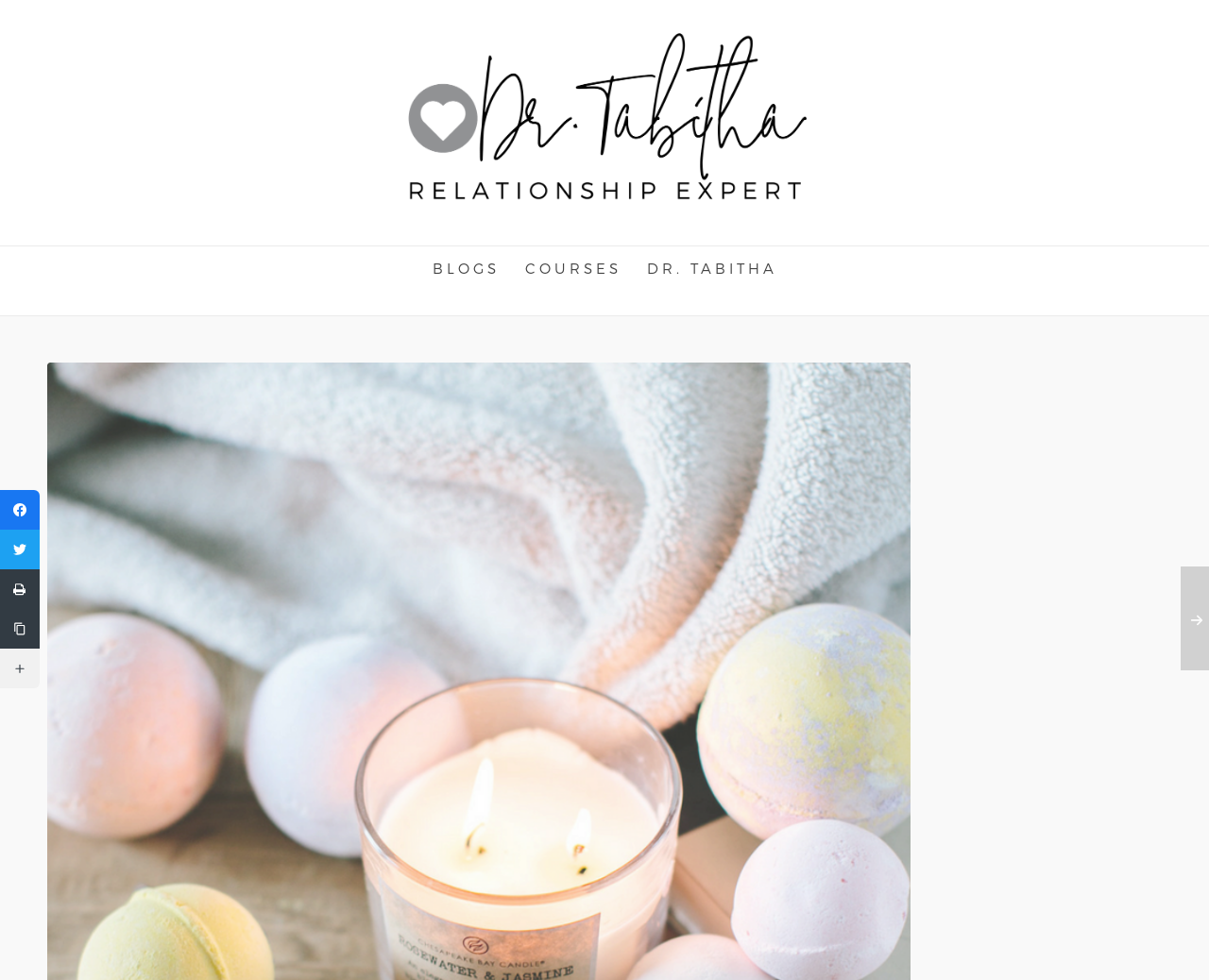Please locate the bounding box coordinates of the element that should be clicked to achieve the given instruction: "visit Dr. Tabitha's homepage".

[0.325, 0.029, 0.675, 0.222]